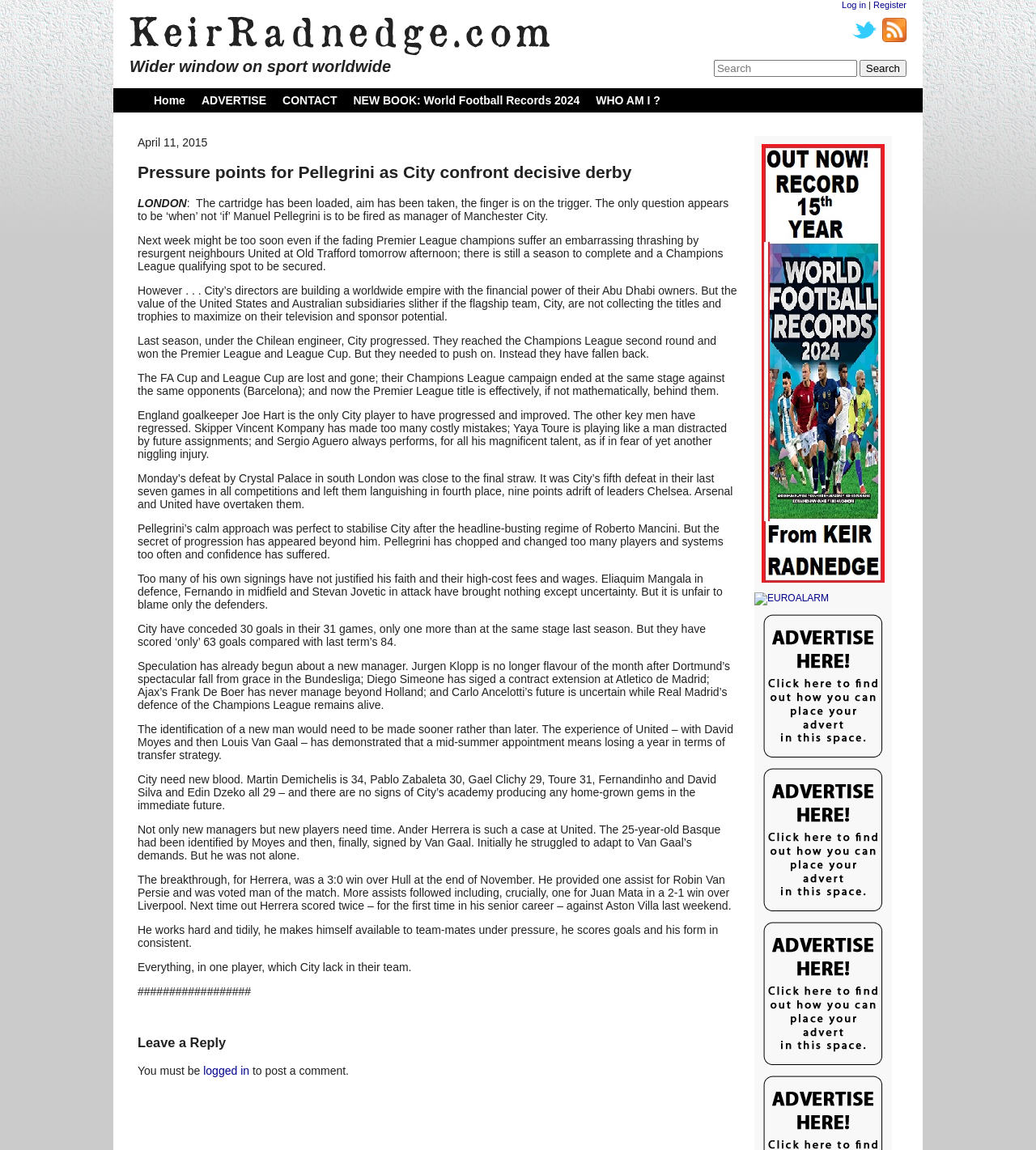Determine the bounding box coordinates of the element's region needed to click to follow the instruction: "Search for something". Provide these coordinates as four float numbers between 0 and 1, formatted as [left, top, right, bottom].

[0.689, 0.052, 0.827, 0.067]